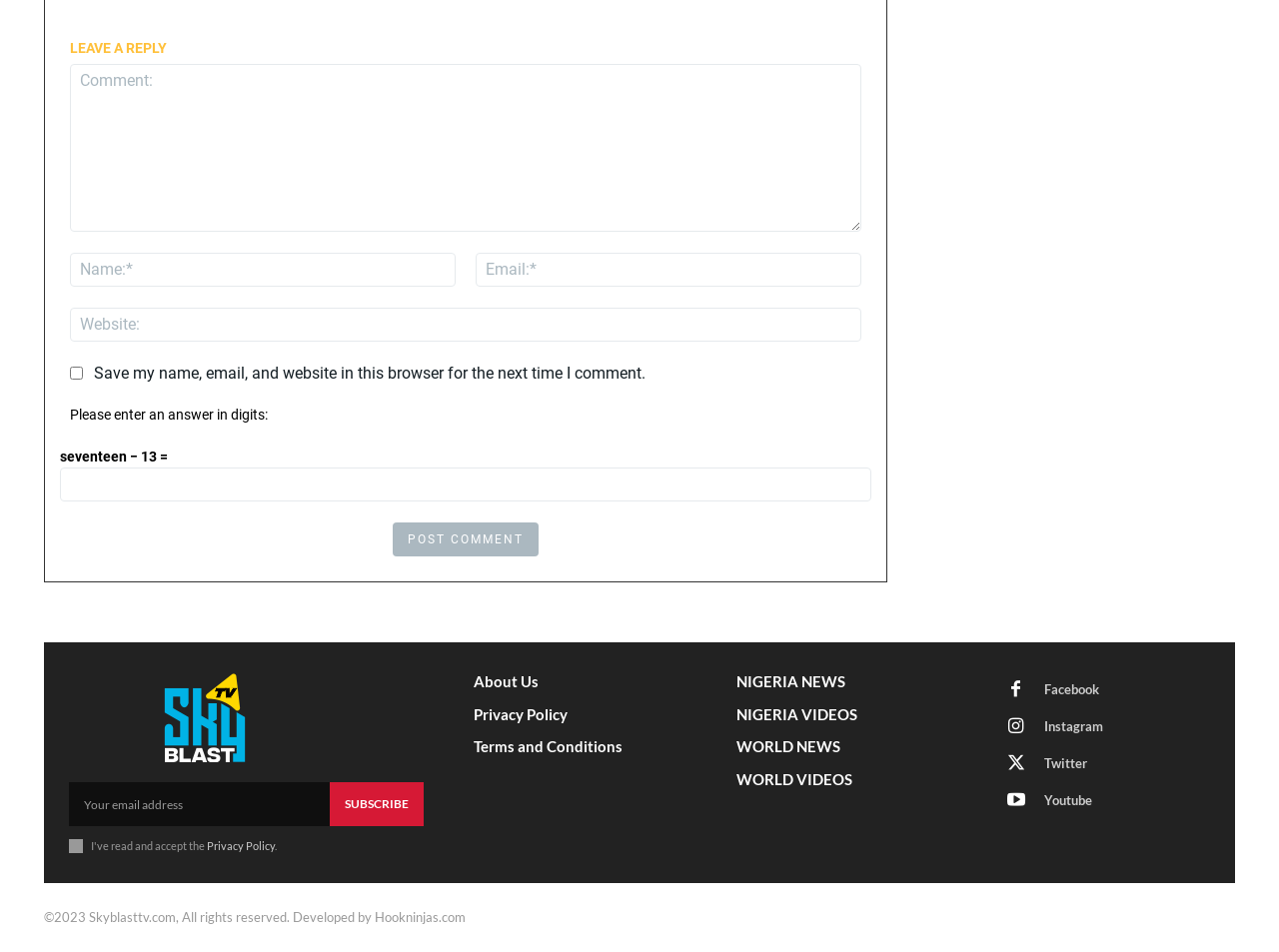What type of content is linked to by the links 'NIGERIA NEWS', 'NIGERIA VIDEOS', 'WORLD NEWS', and 'WORLD VIDEOS'?
Answer the question with just one word or phrase using the image.

News and videos